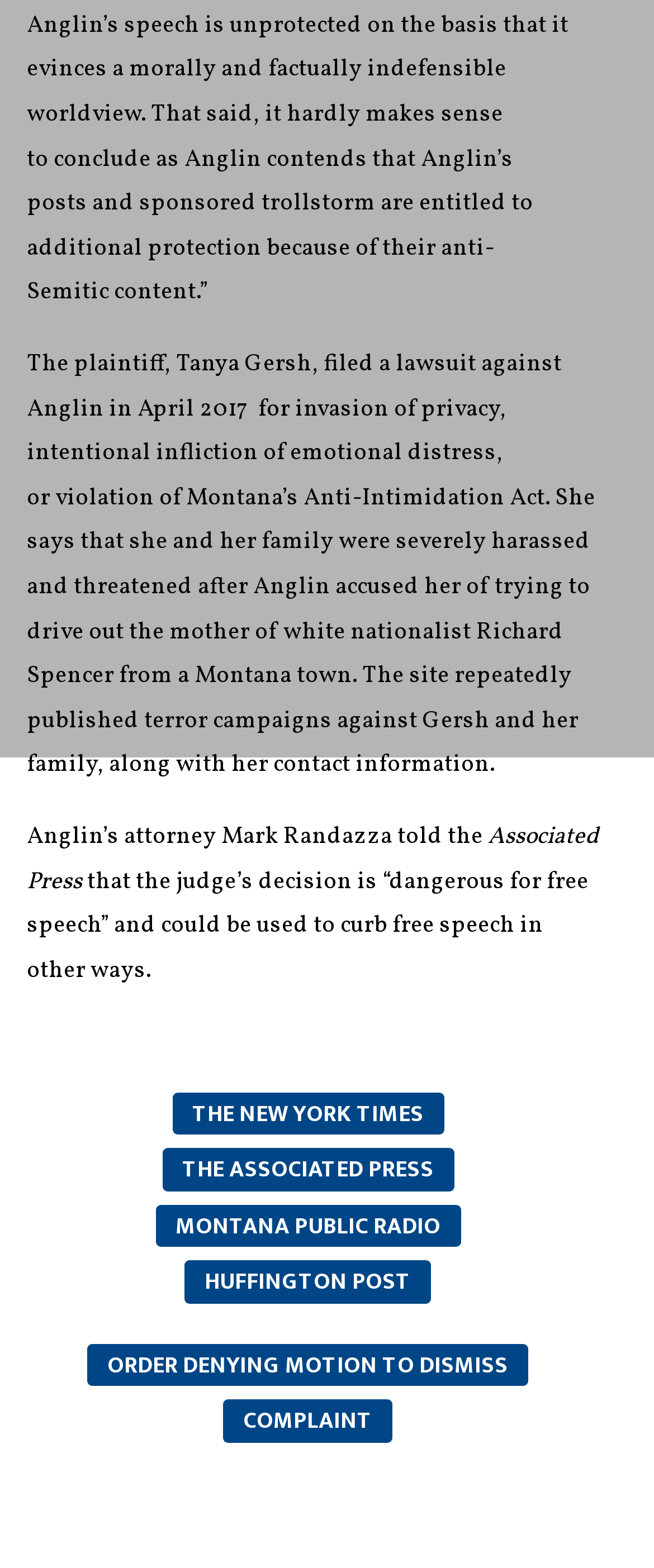Please identify the bounding box coordinates of the area that needs to be clicked to follow this instruction: "Share to Twitter".

[0.041, 0.384, 0.246, 0.47]